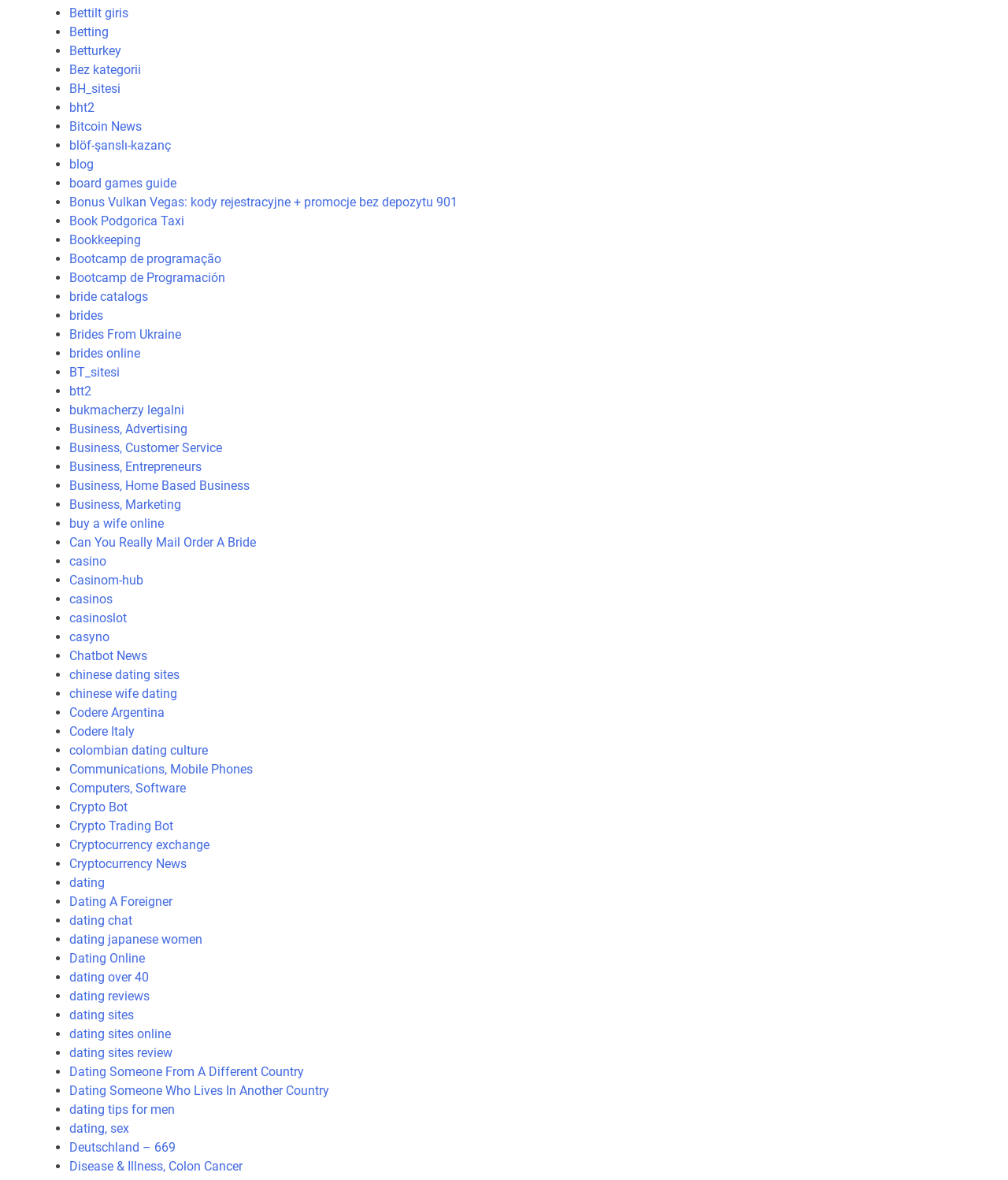Please determine the bounding box coordinates of the clickable area required to carry out the following instruction: "Learn more about RETAIL". The coordinates must be four float numbers between 0 and 1, represented as [left, top, right, bottom].

None